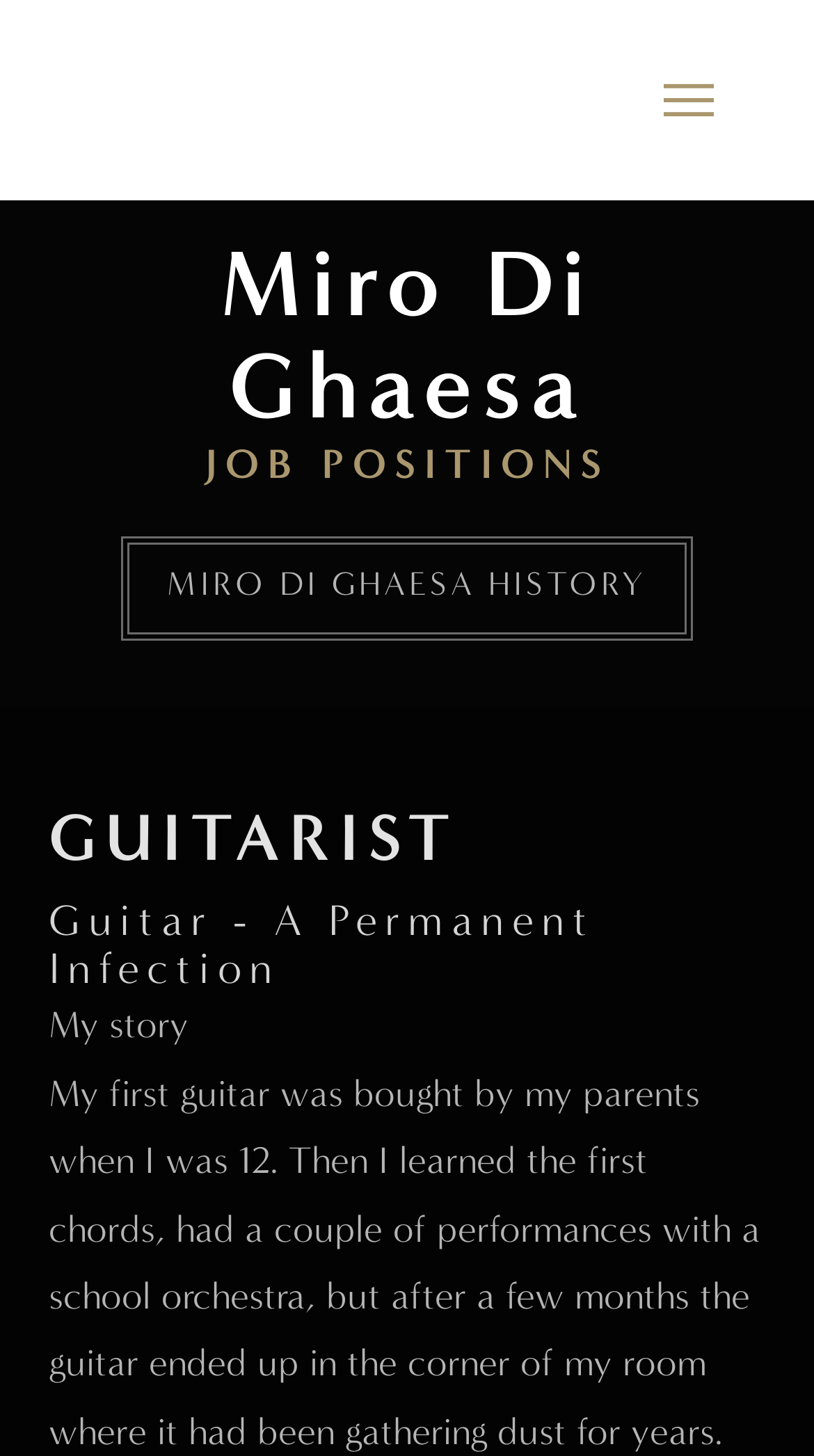Describe all significant elements and features of the webpage.

The webpage is dedicated to Miro Di Ghaesa, a fusion-progressive guitar player. At the top of the page, there is a prominent heading displaying the artist's name, "Miro Di Ghaesa". Below this heading, there is another heading titled "JOB POSITIONS". 

To the right of these headings, there is a link labeled "MIRO DI GHAESA HISTORY", which is positioned roughly in the middle of the page. 

Further down, there is a section focused on the artist's profession, indicated by a heading that reads "GUITARIST". This heading is accompanied by a link with the same label, "GUITARIST", situated directly below it. 

Below the "GUITARIST" section, there is another heading titled "Guitar - A Permanent Infection". Following this heading, there is a brief paragraph of text that begins with the phrase "My story".